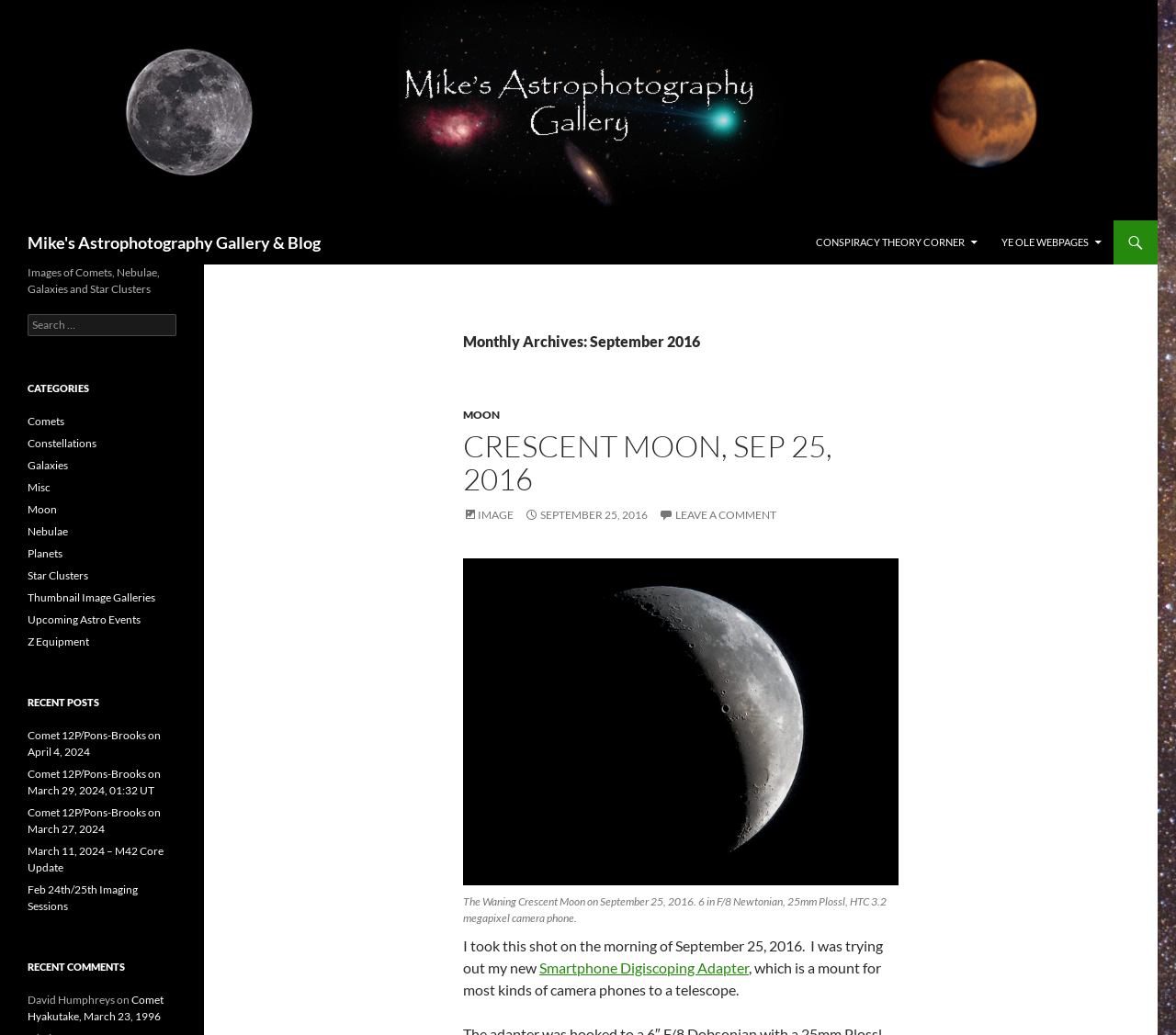Show the bounding box coordinates of the element that should be clicked to complete the task: "View recent posts".

[0.023, 0.671, 0.15, 0.687]